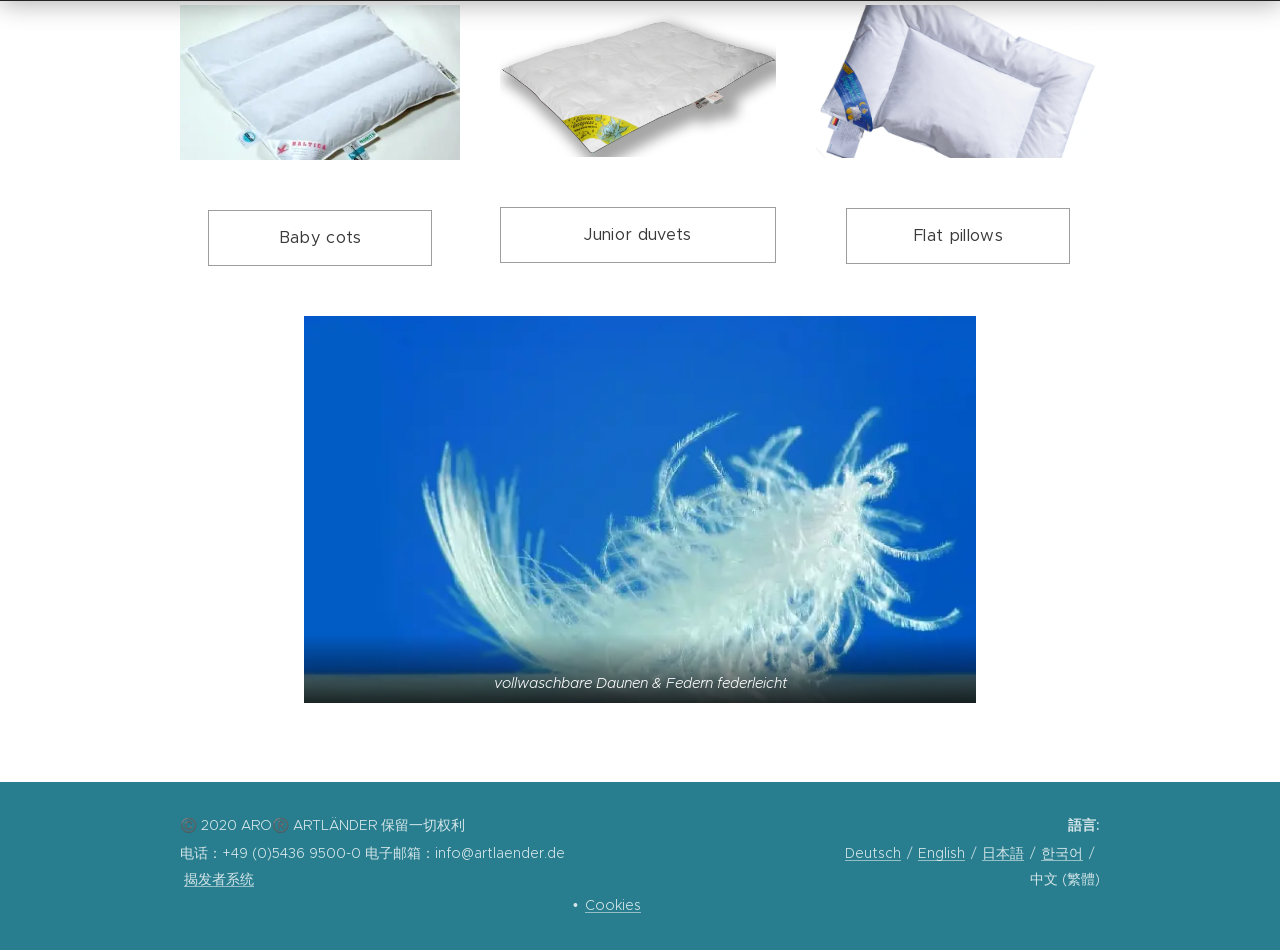Please determine the bounding box coordinates of the element's region to click for the following instruction: "Click on Baby cots".

[0.163, 0.219, 0.338, 0.279]